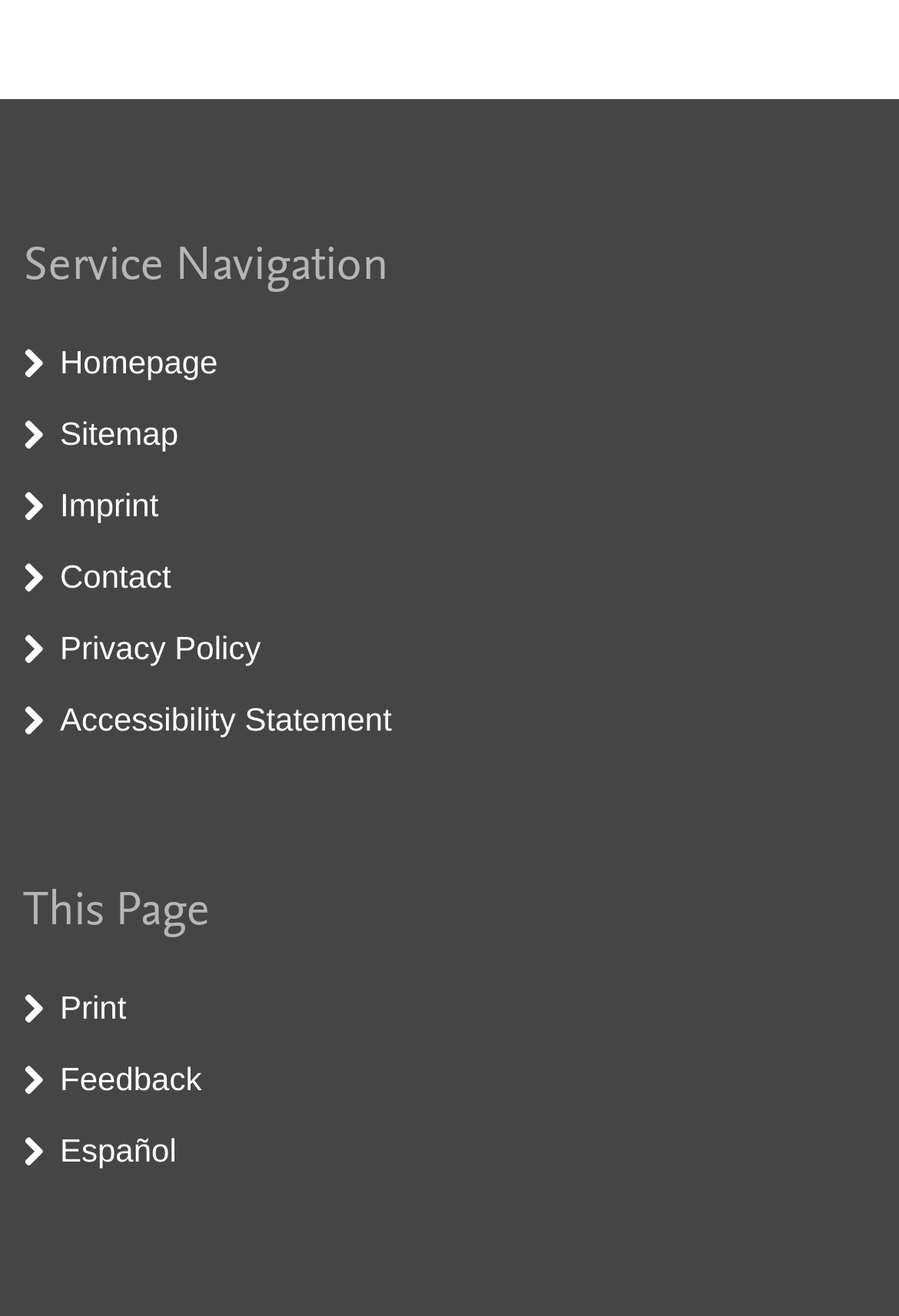Please provide a detailed answer to the question below by examining the image:
How many links are in the service navigation?

I counted the number of links under the 'Service Navigation' heading, which are 'Homepage', 'Sitemap', 'Imprint', 'Contact', 'Privacy Policy', and 'Accessibility Statement'. There are 6 links in total.